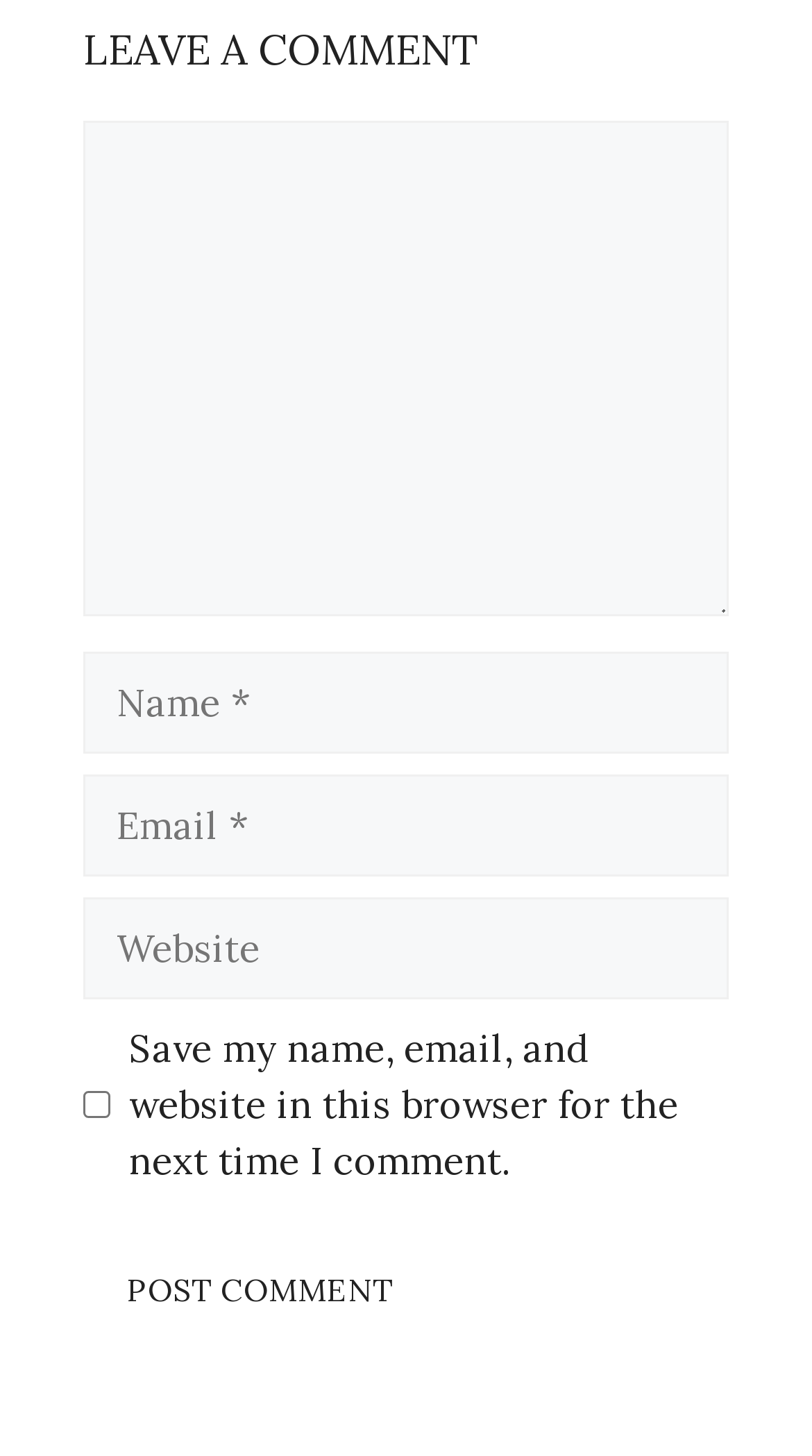Respond to the following query with just one word or a short phrase: 
What information is required to post a comment?

Name, Email, Comment